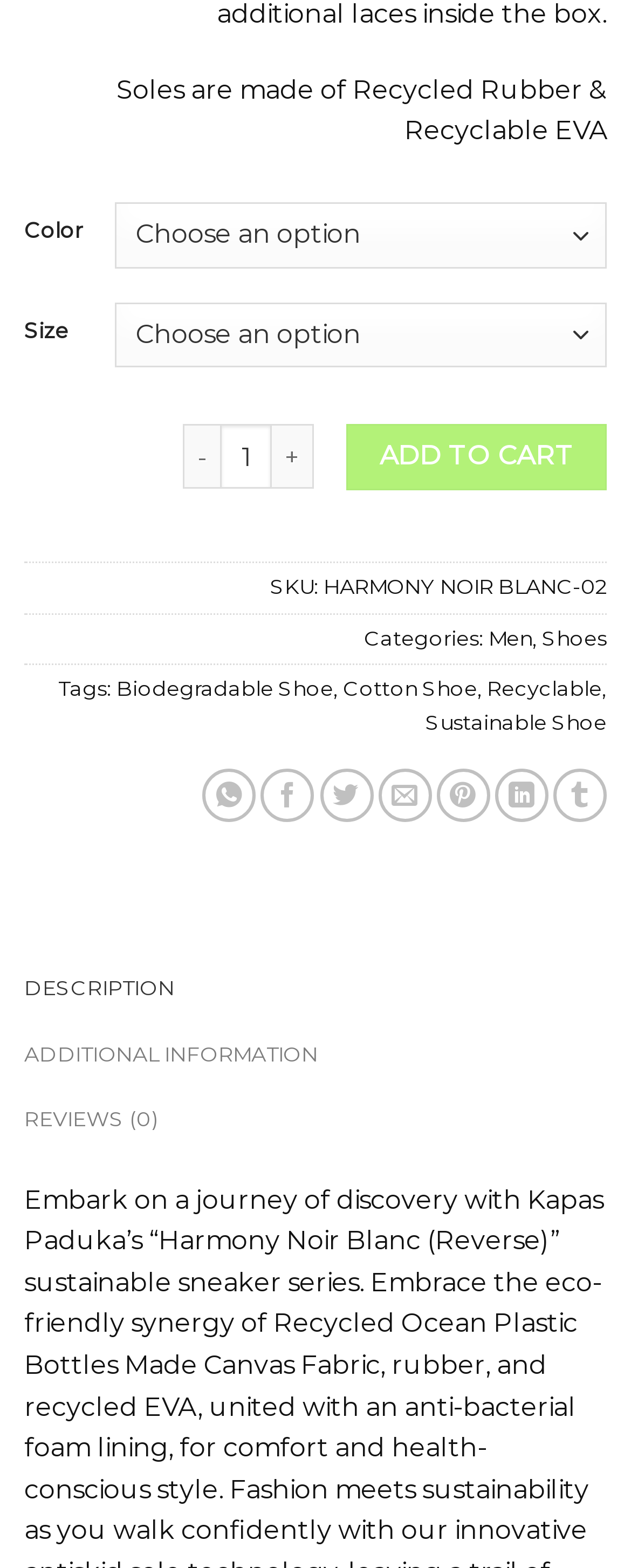Identify the bounding box coordinates for the UI element mentioned here: "Add to cart". Provide the coordinates as four float values between 0 and 1, i.e., [left, top, right, bottom].

[0.55, 0.271, 0.962, 0.312]